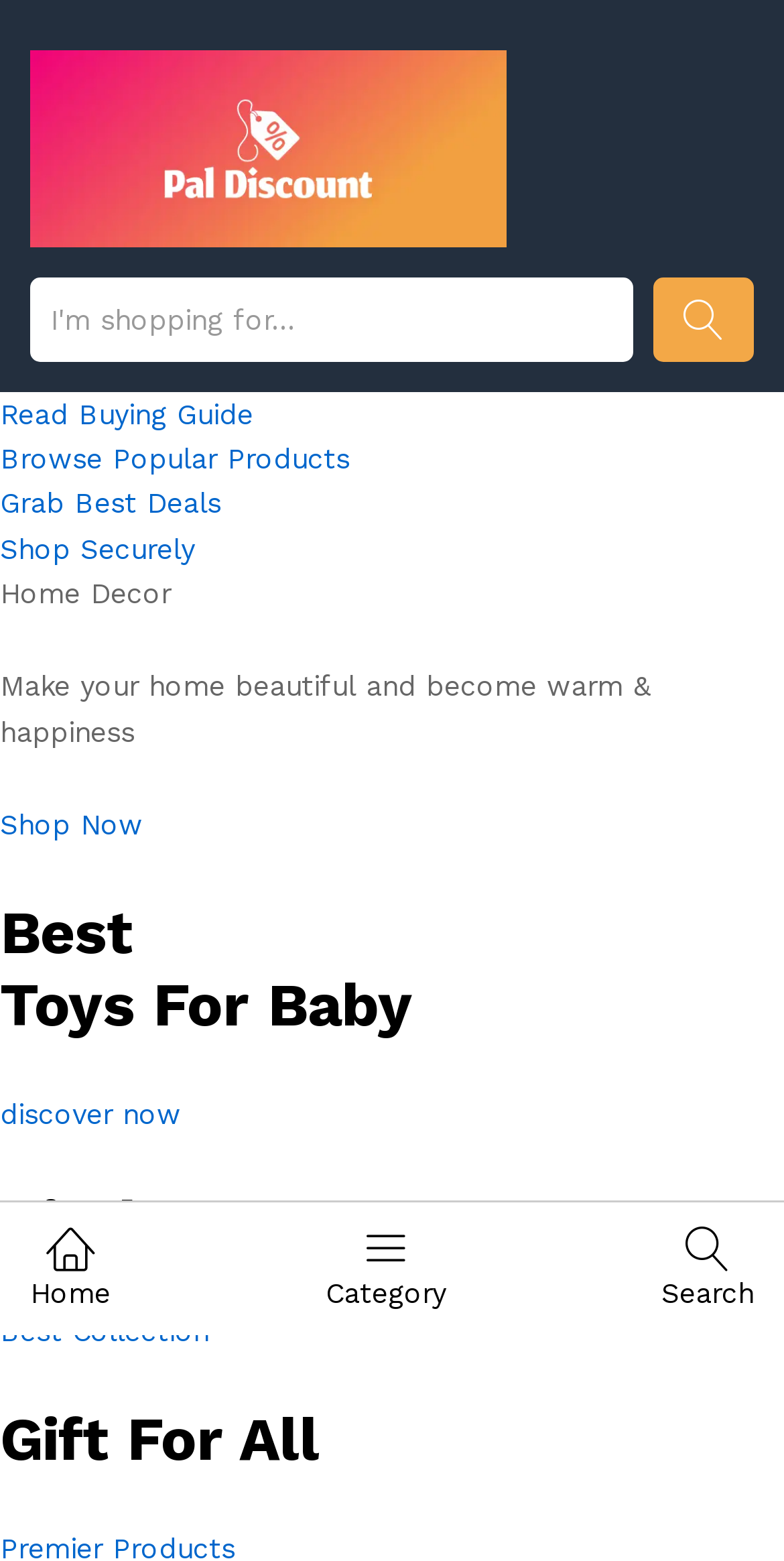Identify the bounding box coordinates of the part that should be clicked to carry out this instruction: "search for products".

[0.833, 0.177, 0.962, 0.231]